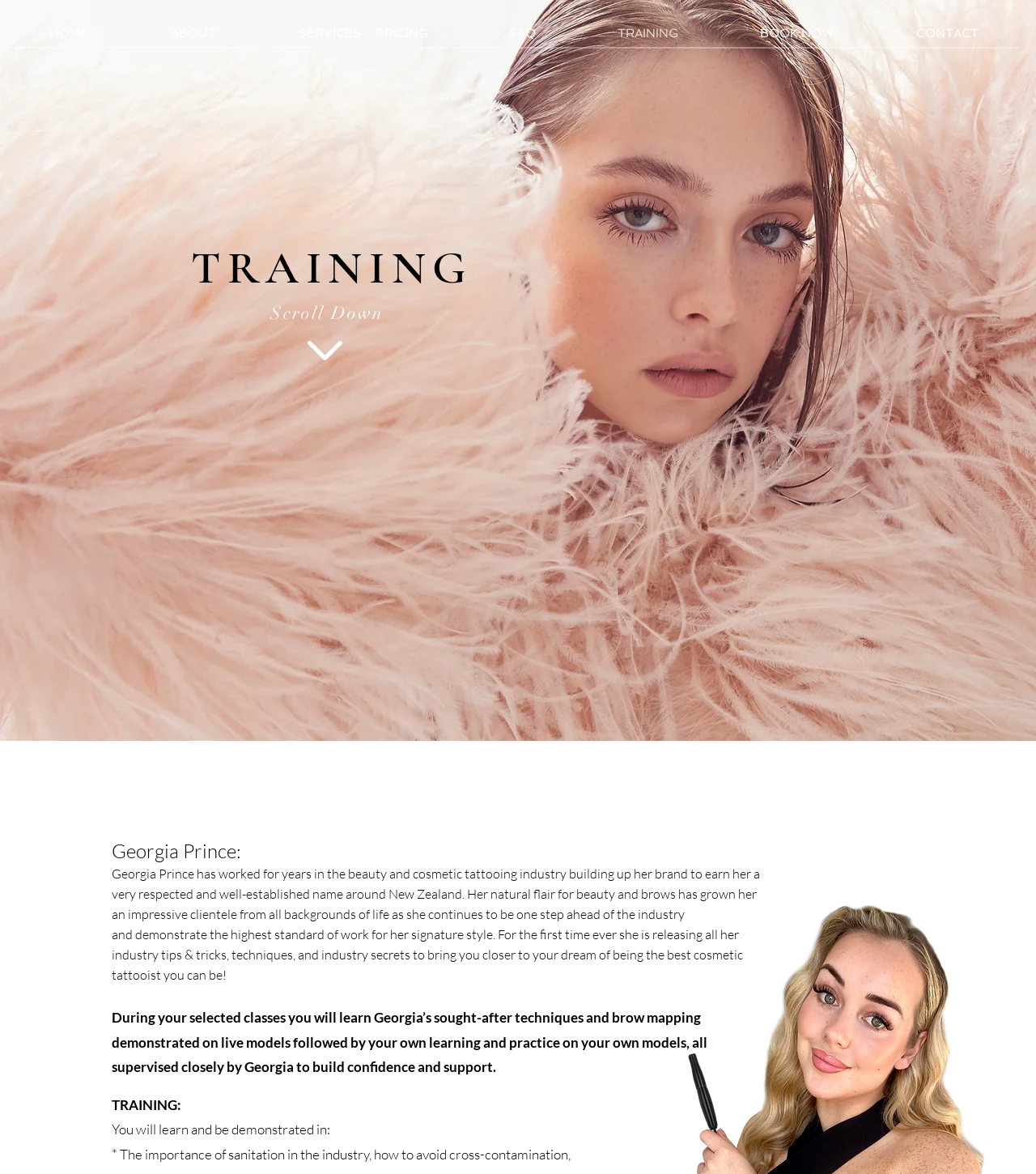What is the name of the person offering training?
Based on the image, please offer an in-depth response to the question.

By reading the text on the webpage, we can find the name 'Georgia Prince' mentioned multiple times, indicating that she is the person offering training in cosmetic tattooing.